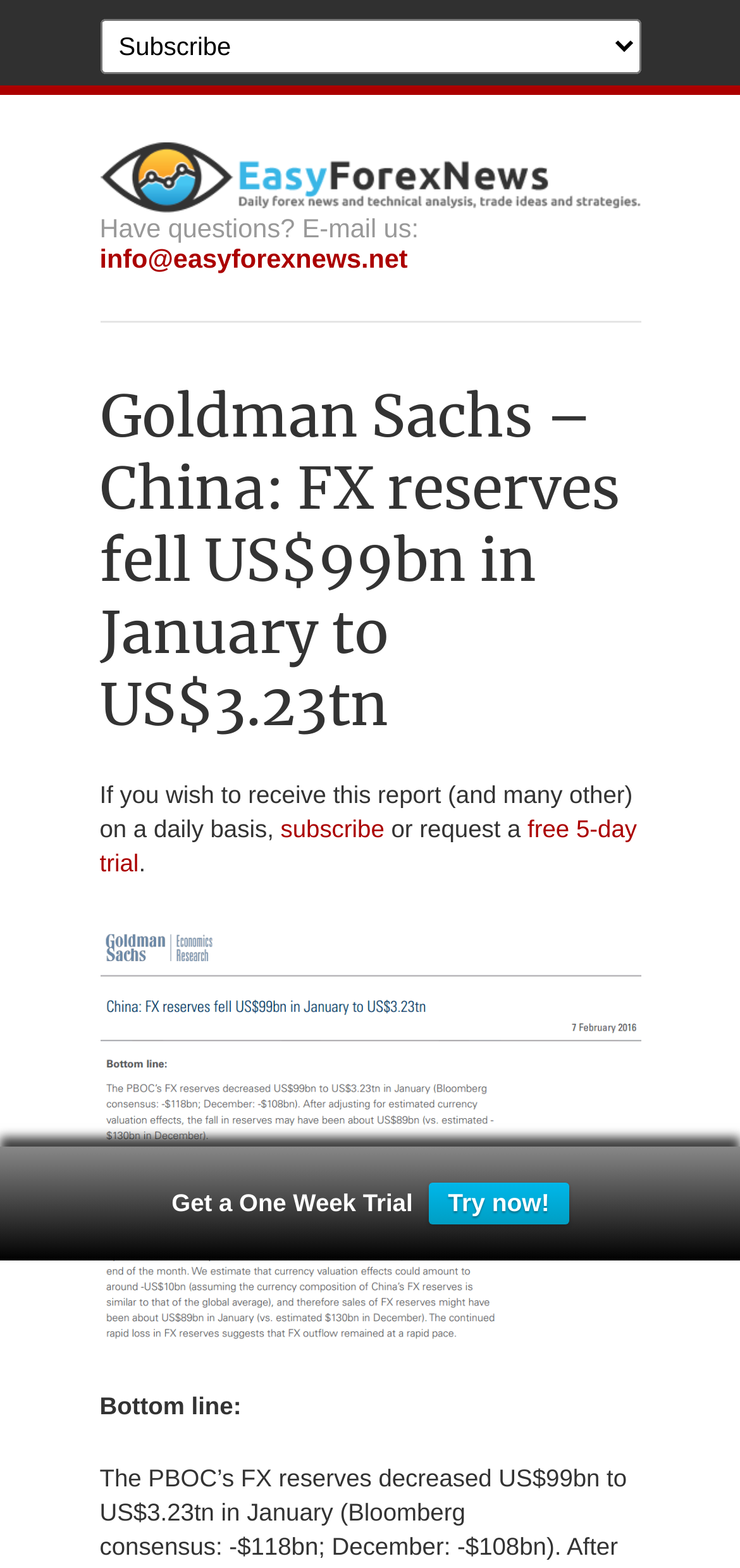Find the bounding box coordinates corresponding to the UI element with the description: "subscribe". The coordinates should be formatted as [left, top, right, bottom], with values as floats between 0 and 1.

[0.379, 0.52, 0.52, 0.538]